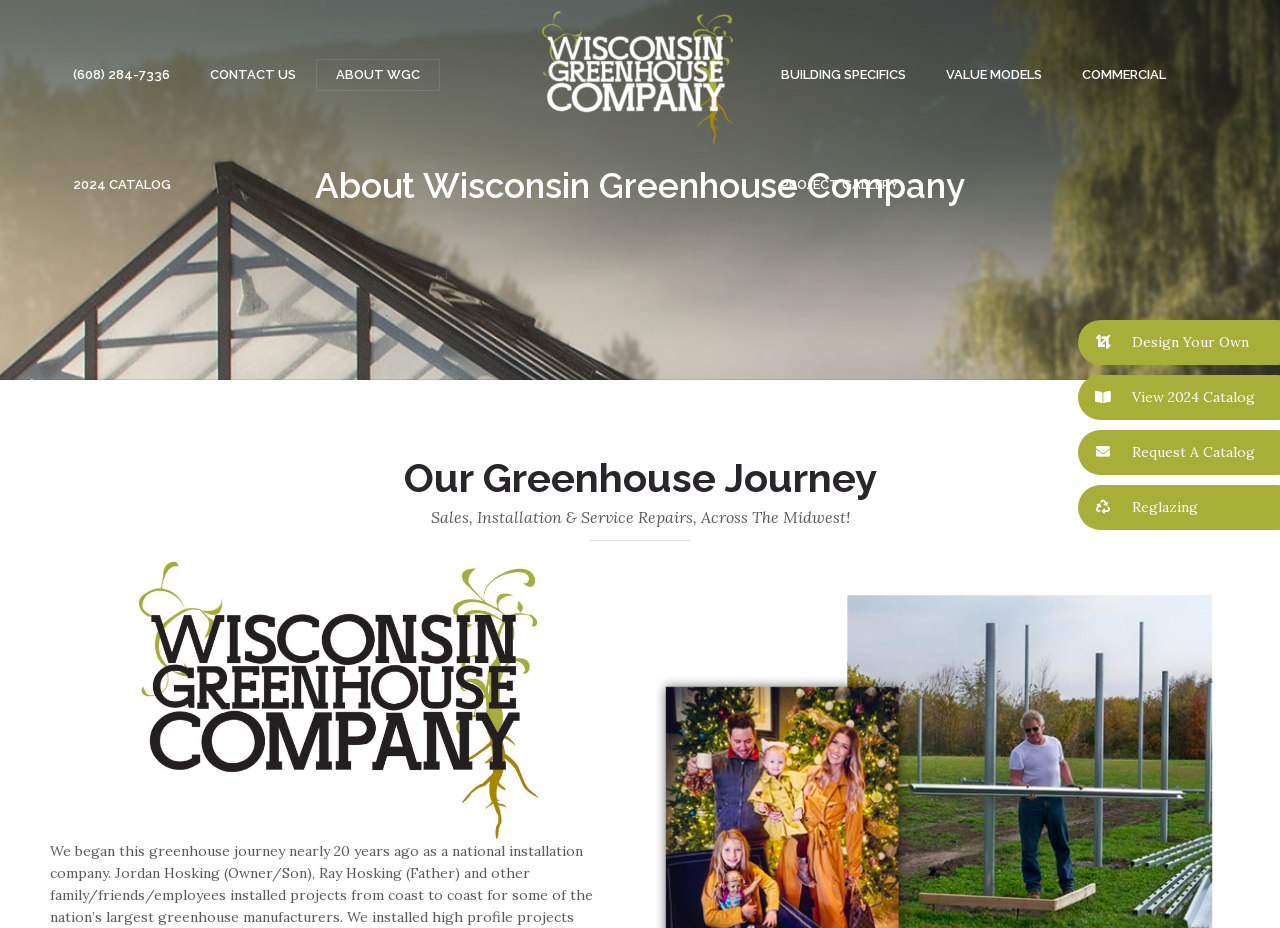Give a one-word or one-phrase response to the question:
What is the theme of the image on the bottom of the page?

Greenhouse